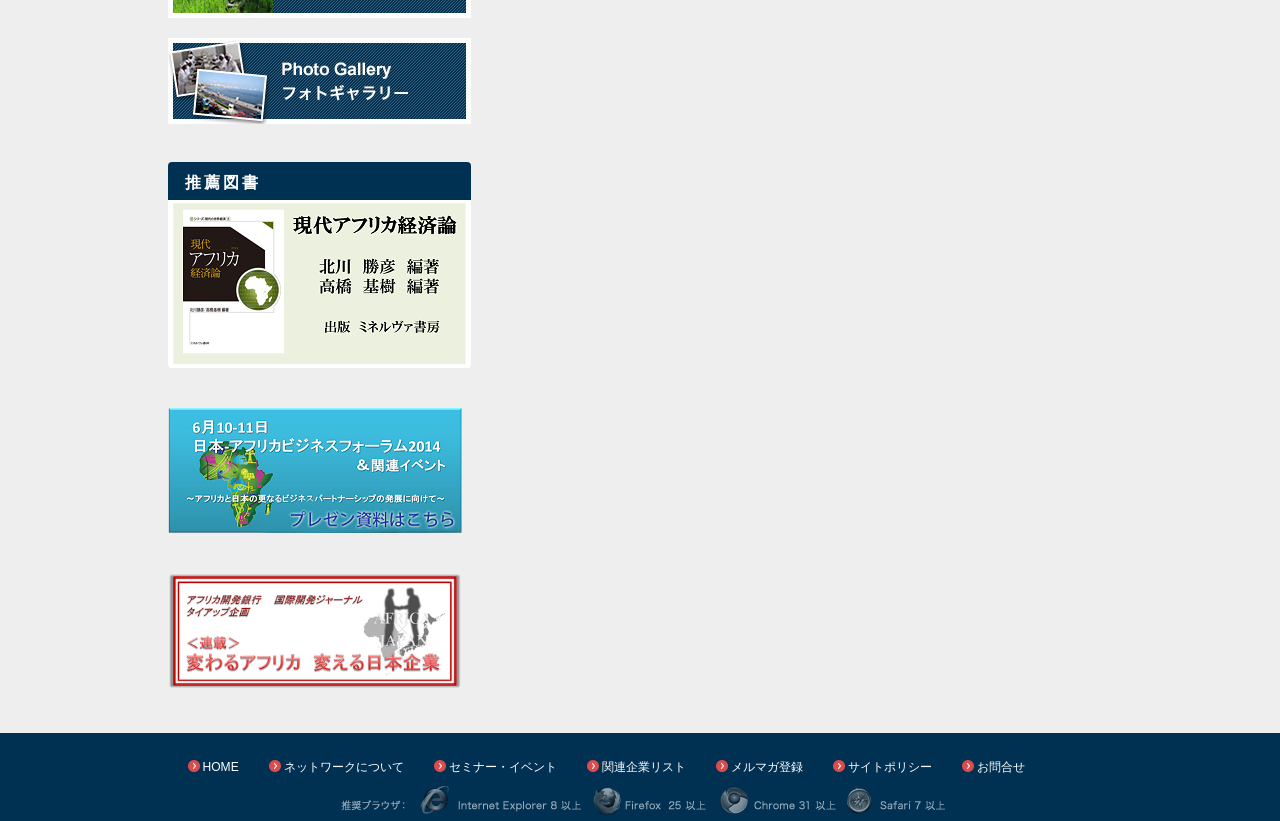Highlight the bounding box coordinates of the region I should click on to meet the following instruction: "View photo gallery".

[0.131, 0.045, 0.368, 0.063]